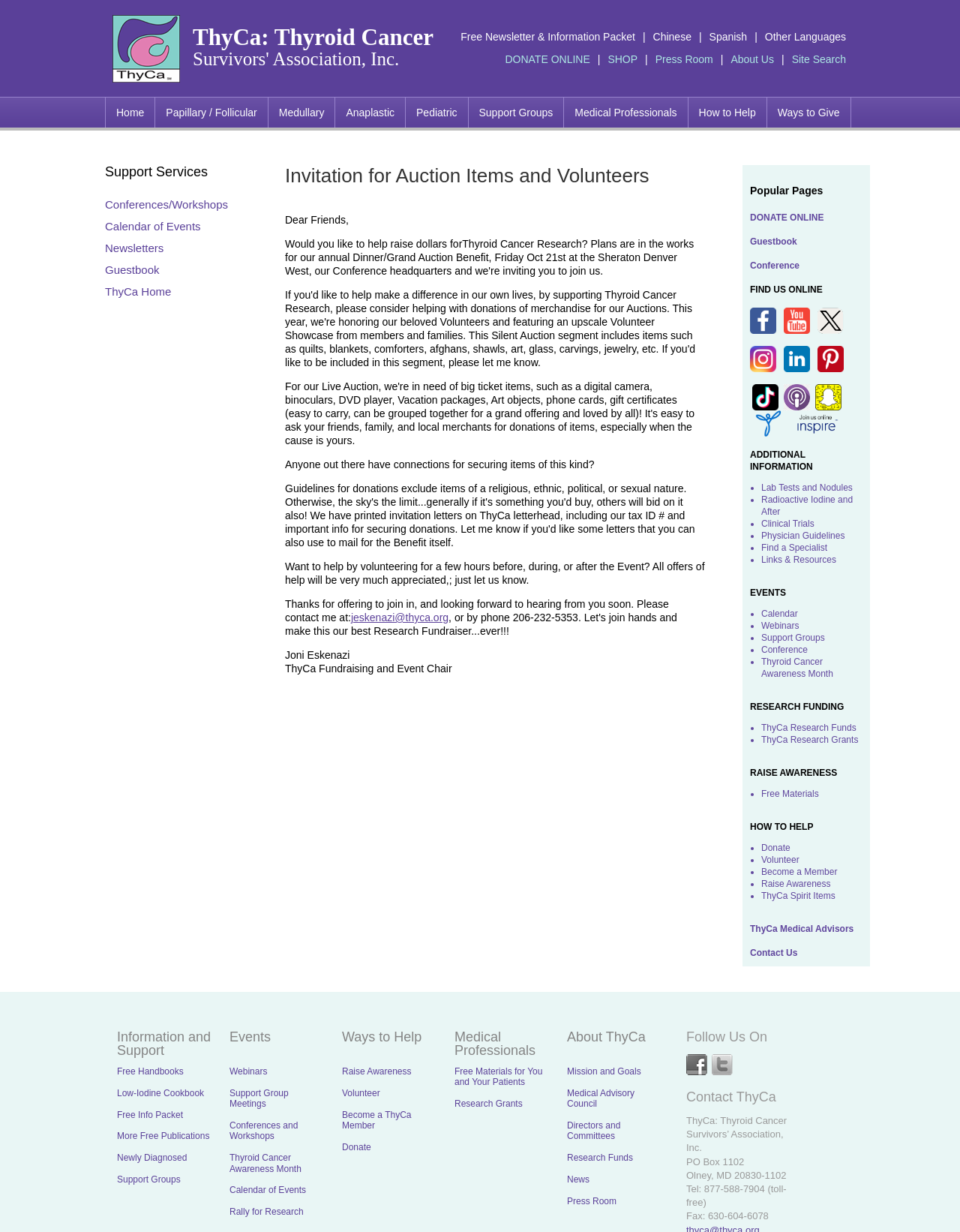What is the text of the webpage's headline?

Invitation for Auction Items and Volunteers